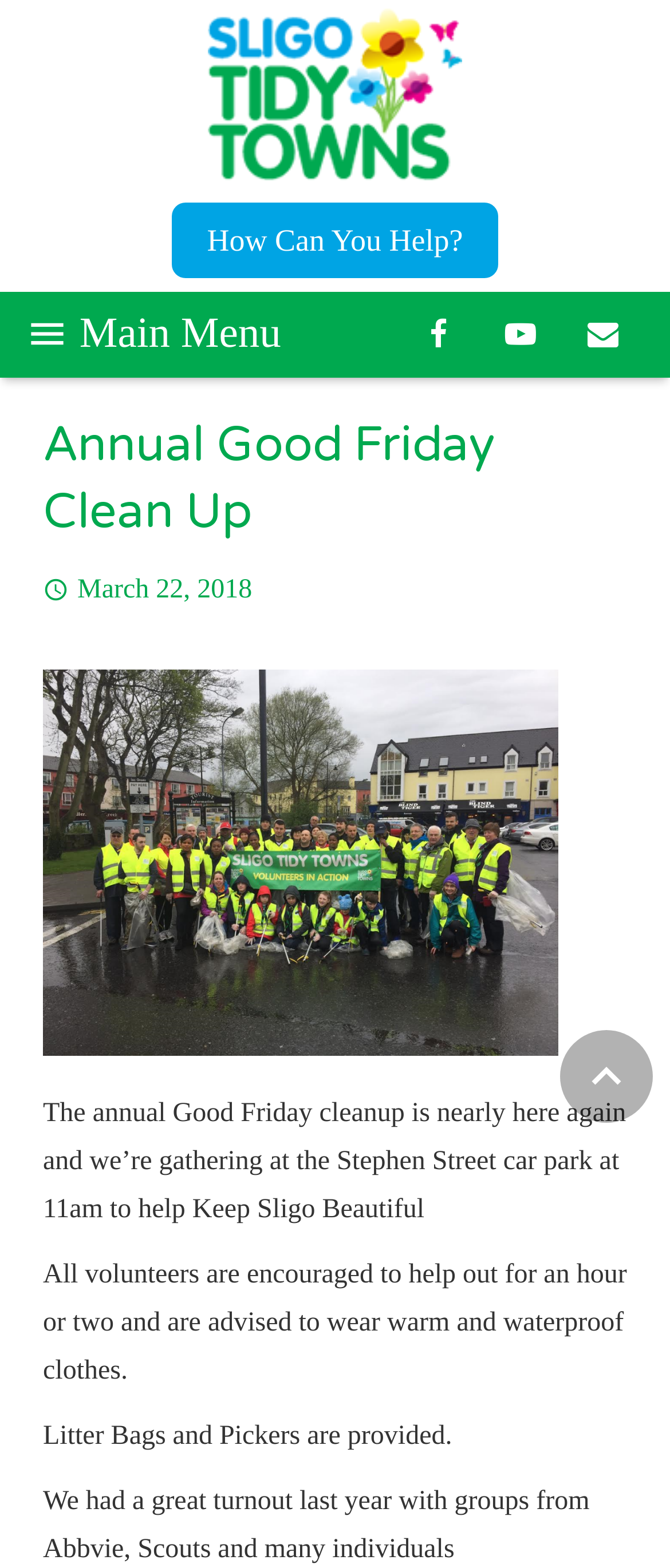Locate the bounding box coordinates of the clickable area to execute the instruction: "View BGIS category". Provide the coordinates as four float numbers between 0 and 1, represented as [left, top, right, bottom].

None